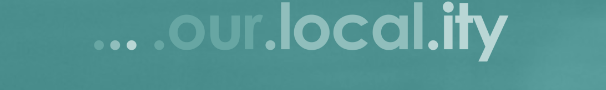Summarize the image with a detailed description that highlights all prominent details.

The image features a modern and minimalist design emphasizing the phrase "... our.local.ity". The text is stylized, with a combination of light and opaque letters against a soothing teal background. This visual element suggests a focus on community and local engagement, likely within the context of the "Join The Club" initiative mentioned on the webpage. The subtlety of the design conveys a sense of inclusiveness and connection, inviting viewers to explore and participate in local activities or memberships.